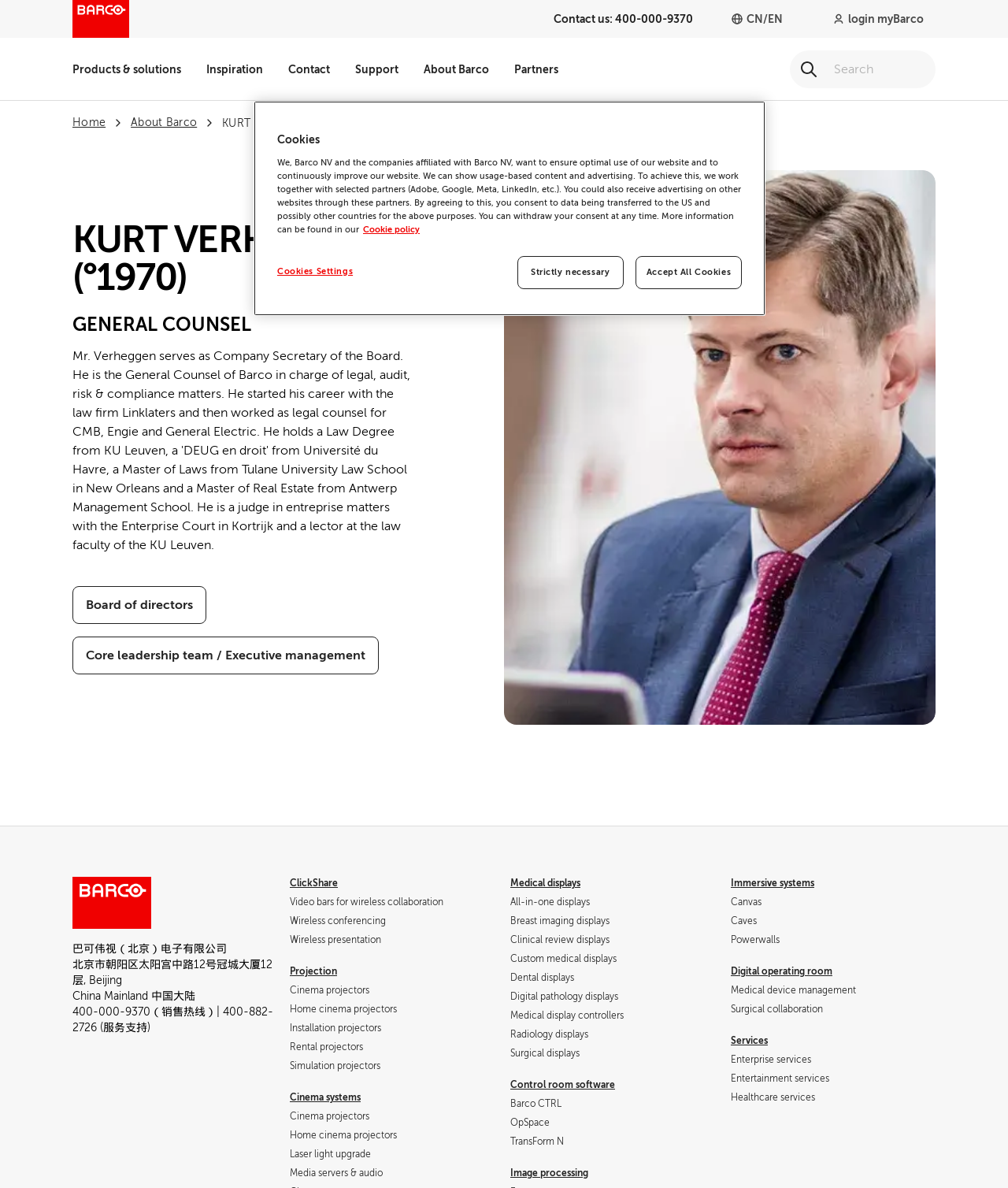Identify the coordinates of the bounding box for the element that must be clicked to accomplish the instruction: "Click the 'Contact us' link".

[0.286, 0.032, 0.327, 0.084]